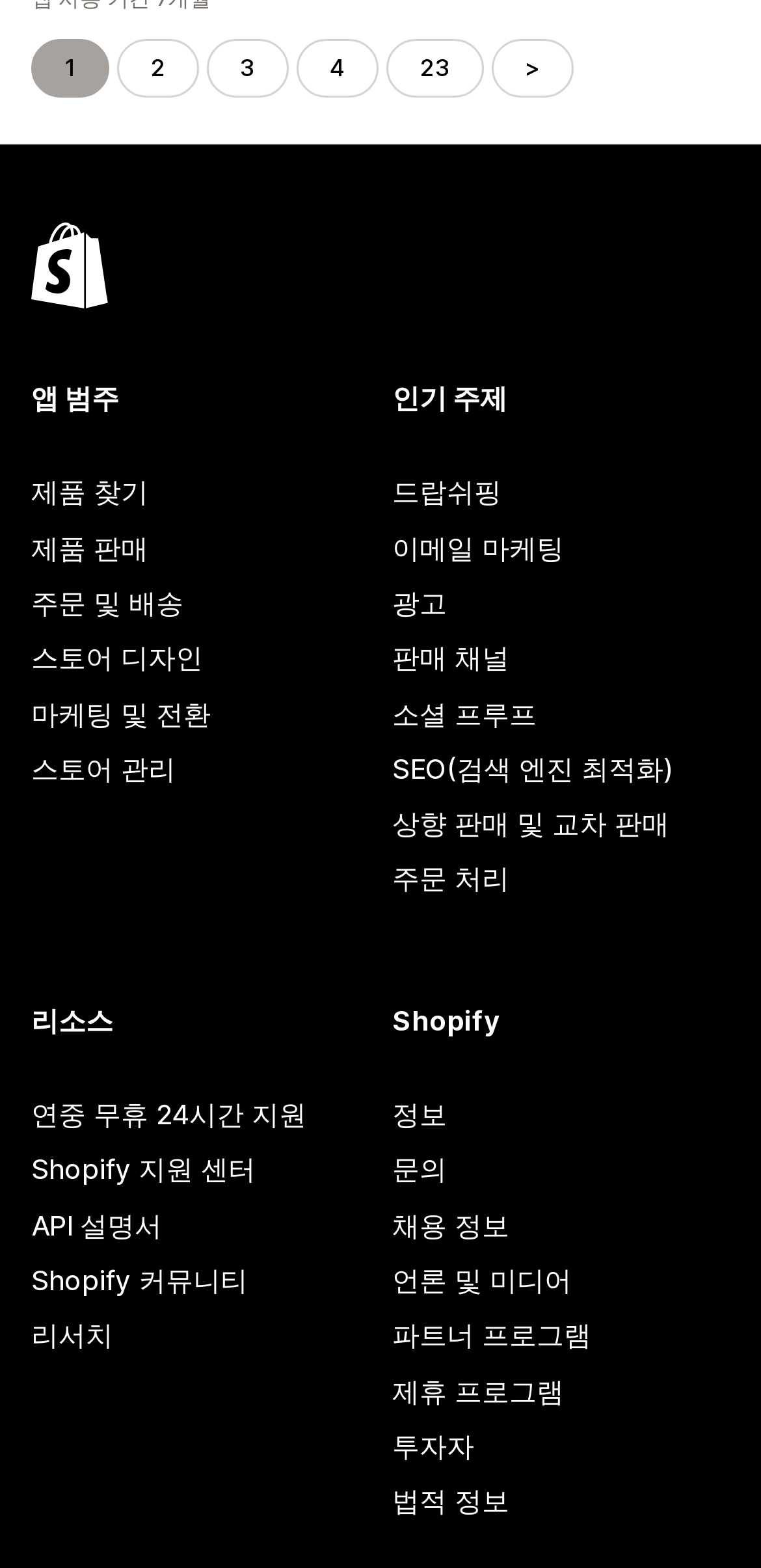Please find the bounding box coordinates in the format (top-left x, top-left y, bottom-right x, bottom-right y) for the given element description. Ensure the coordinates are floating point numbers between 0 and 1. Description: 상향 판매 및 교차 판매

[0.515, 0.508, 0.959, 0.543]